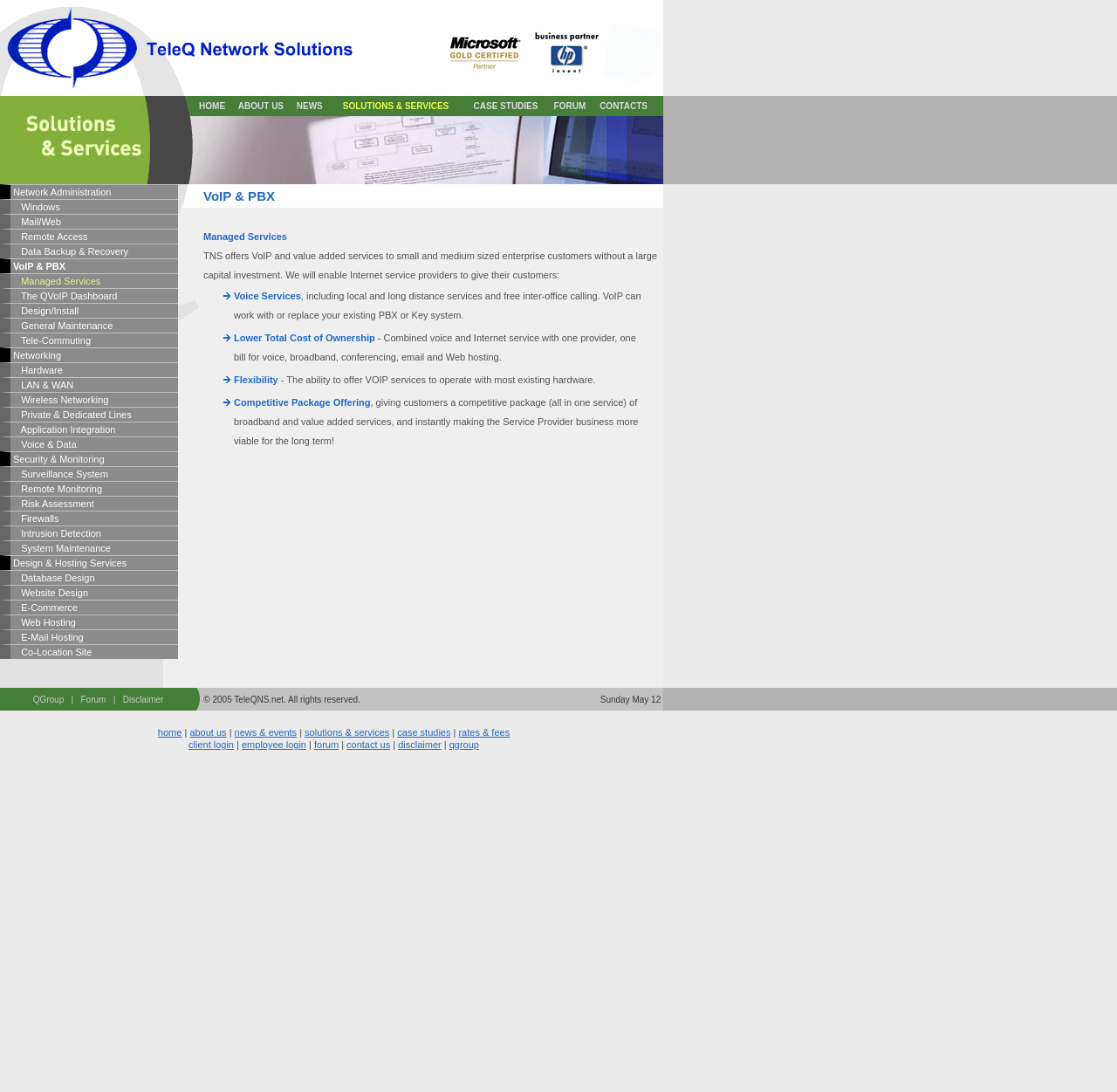Provide a brief response to the question below using one word or phrase:
How many sections are there in the webpage?

3